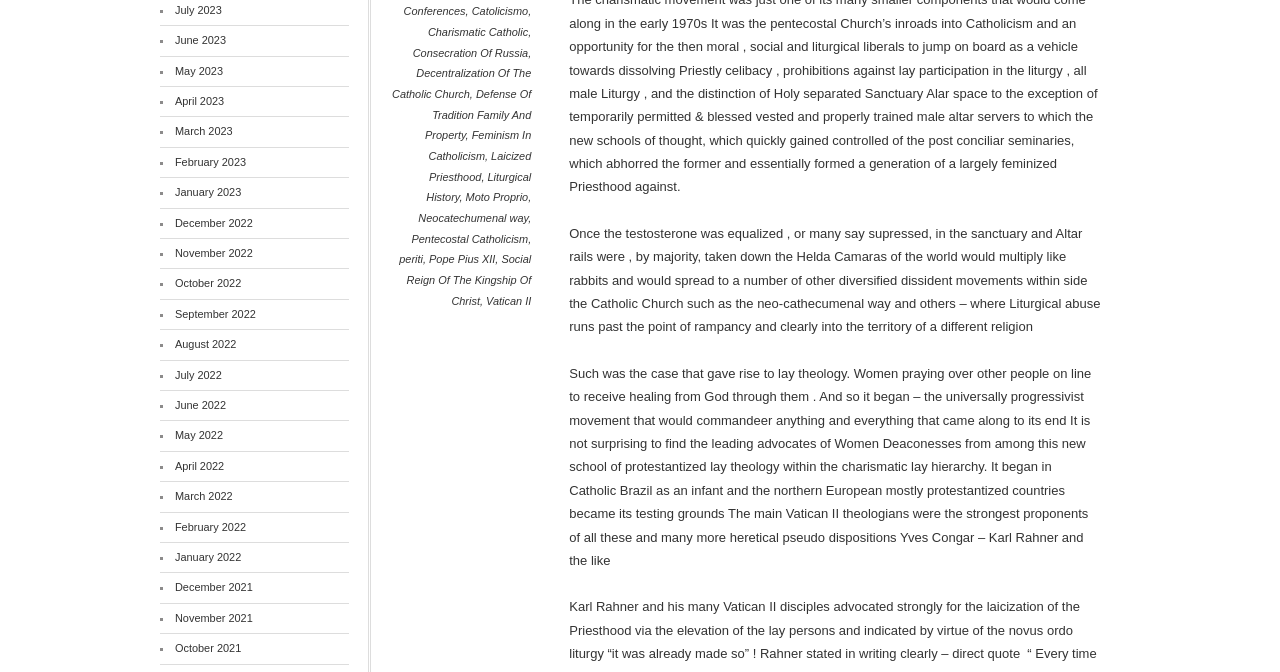Highlight the bounding box coordinates of the region I should click on to meet the following instruction: "View 'July 2023'".

[0.137, 0.006, 0.173, 0.023]